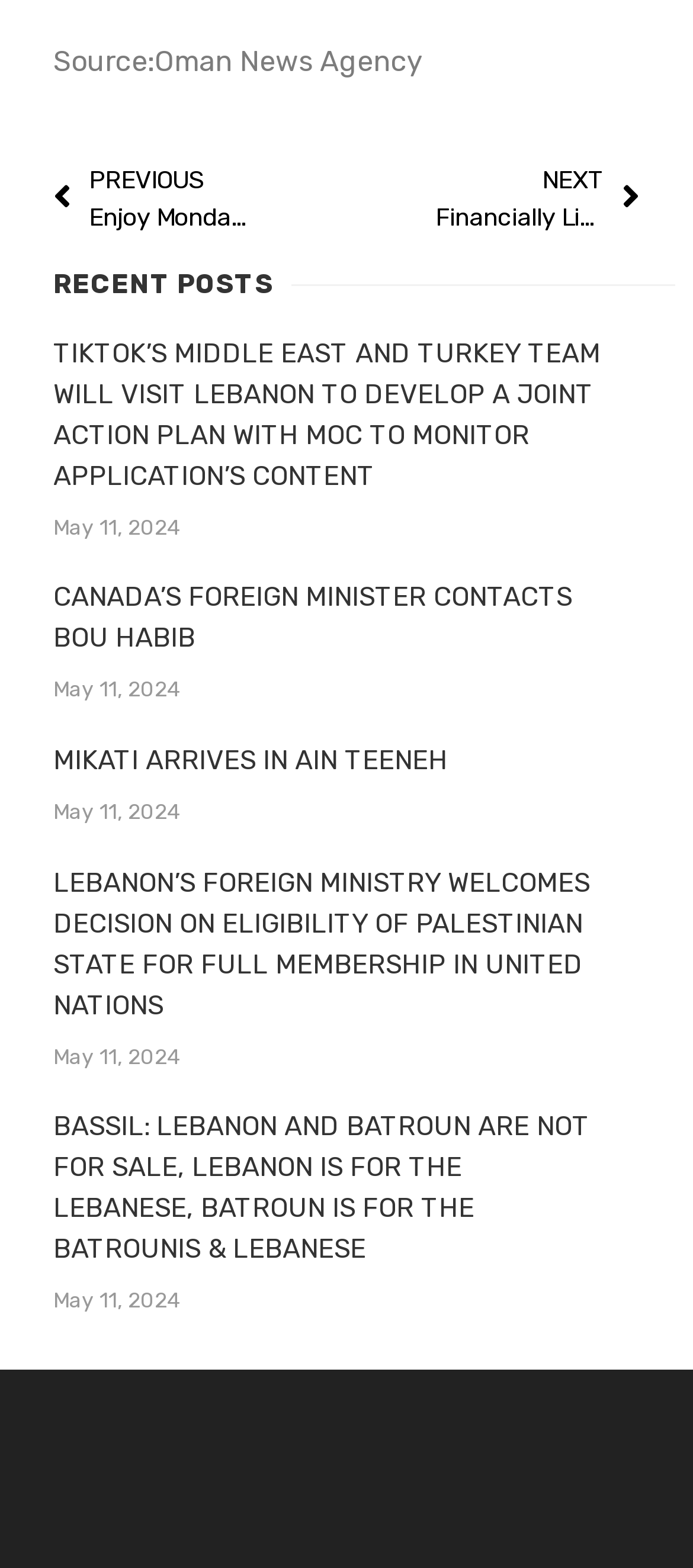What is the date of the latest article?
Using the image, answer in one word or phrase.

May 11, 2024